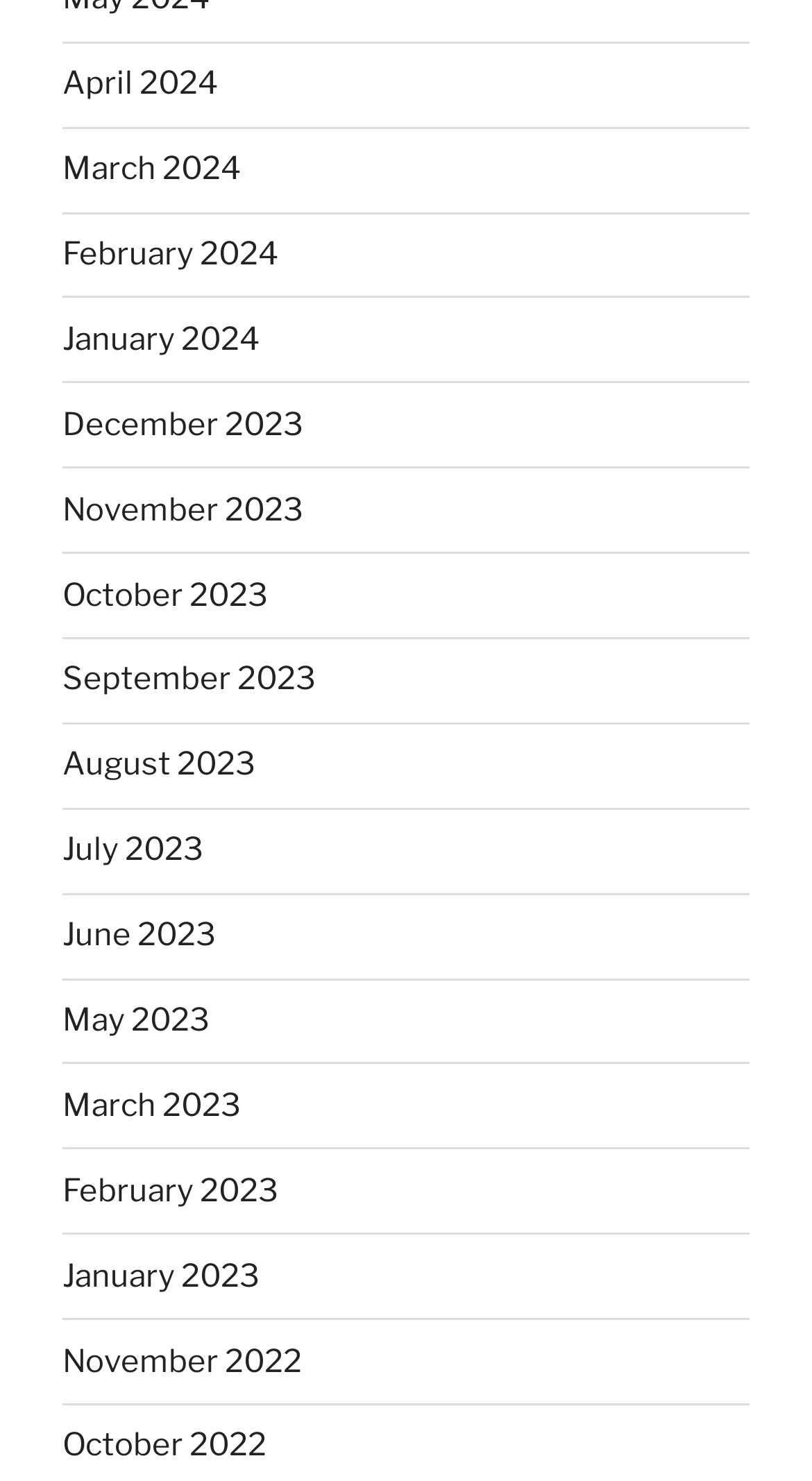How many months are listed?
Kindly offer a detailed explanation using the data available in the image.

I counted the number of links on the webpage, each representing a month, and found 20 links starting from April 2024 to November 2022.